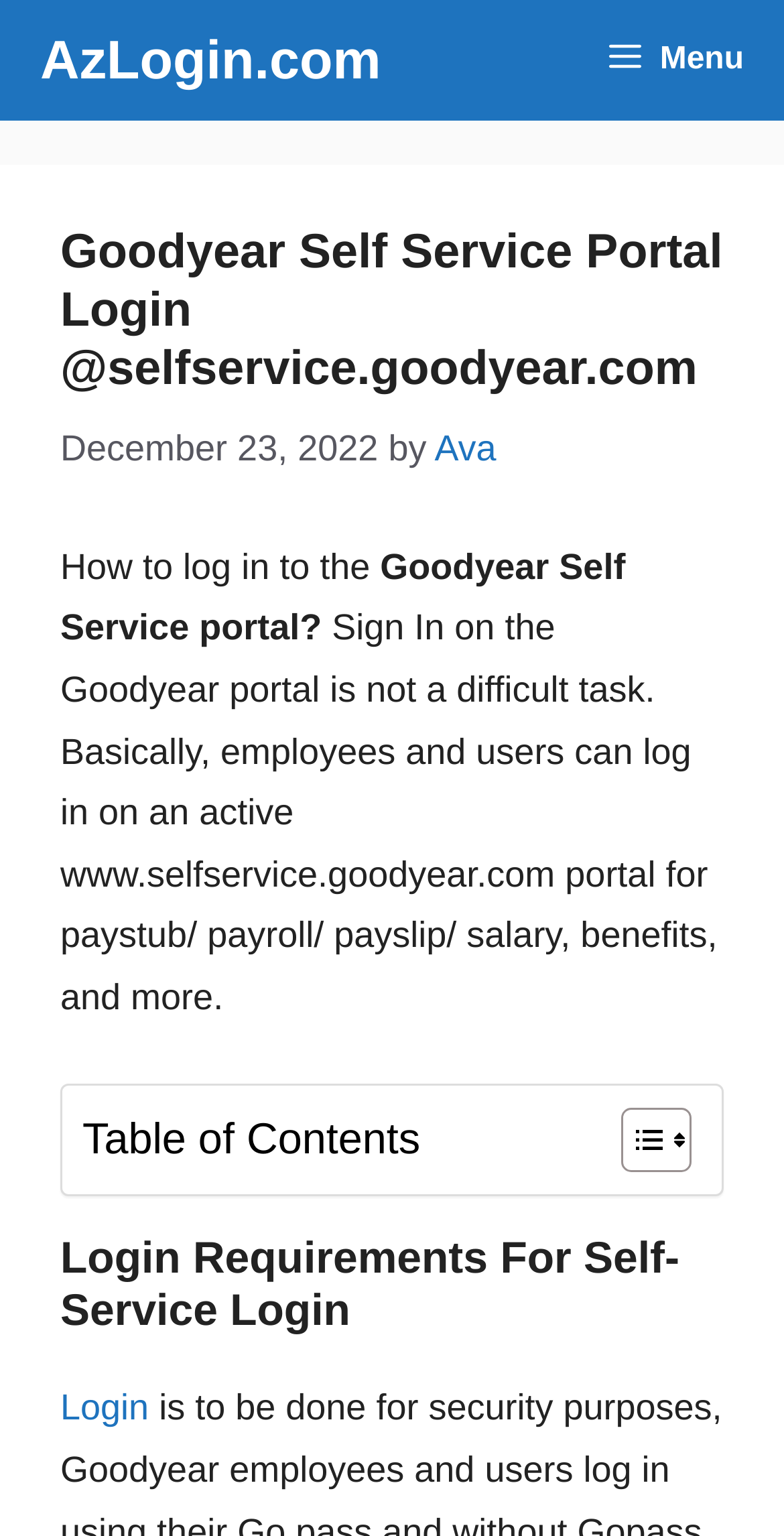What is the purpose of the Goodyear Self Service Portal? Observe the screenshot and provide a one-word or short phrase answer.

access account details